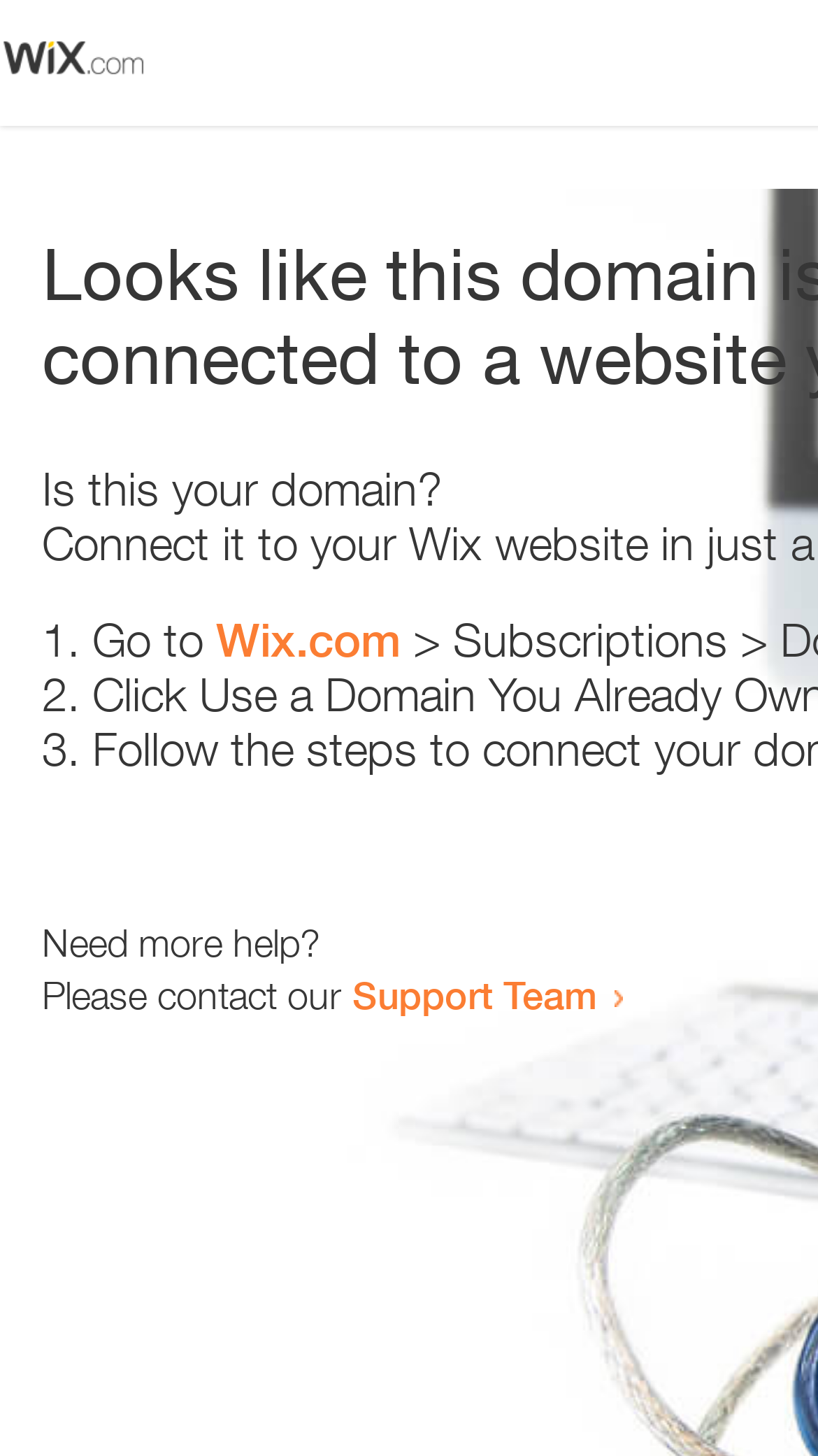Predict the bounding box of the UI element based on the description: "Support Team". The coordinates should be four float numbers between 0 and 1, formatted as [left, top, right, bottom].

[0.431, 0.667, 0.731, 0.699]